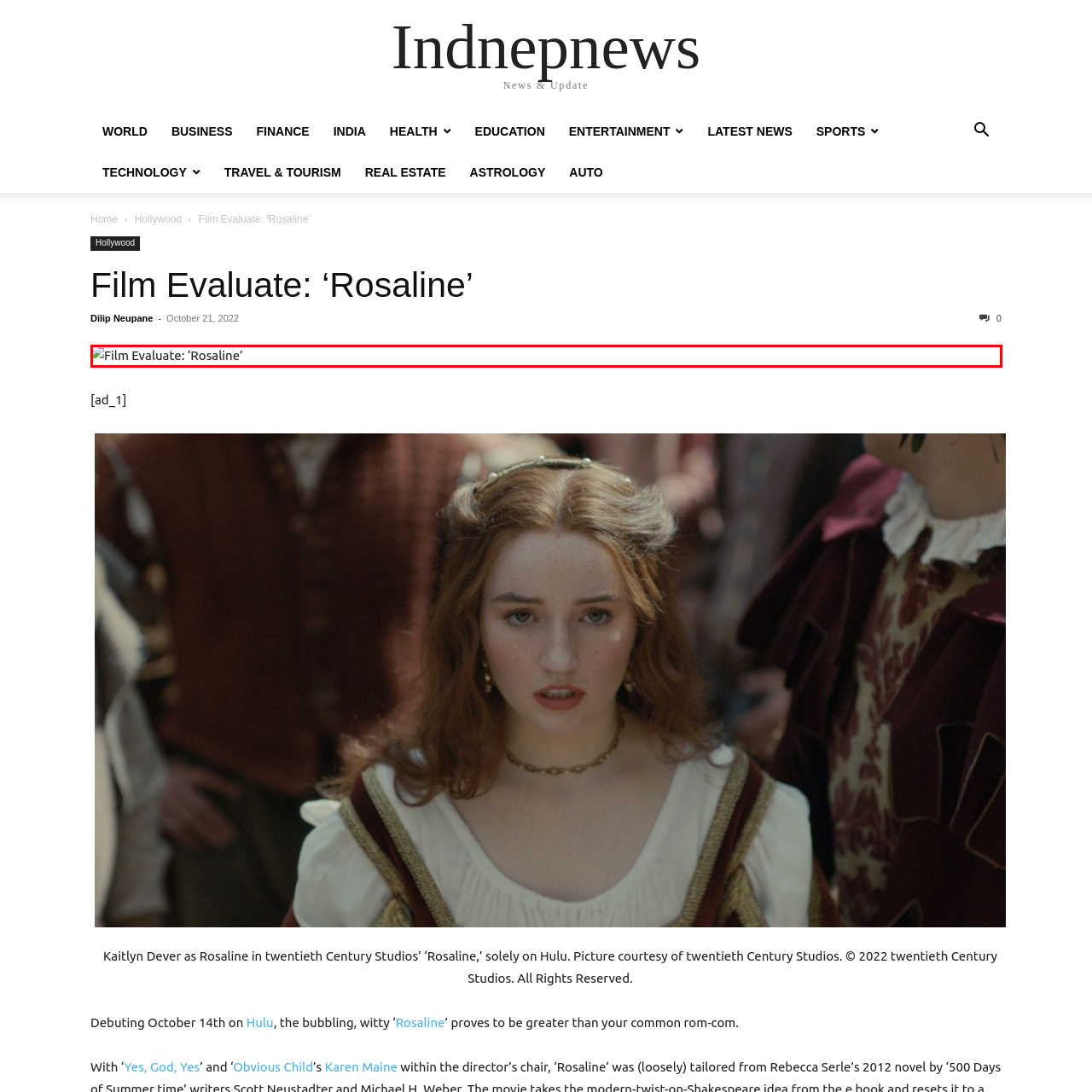Explain what is happening in the image inside the red outline in great detail.

The image caption features the header "Film Evaluate: ‘Rosaline’" prominently displayed, indicating a review or discussion of the film. This suggests that the accompanying content may delve into the film's themes, characterization, and overall narrative style. The review likely highlights the unique elements that set "Rosaline" apart from typical romantic comedies, emphasizing its wit and charm. The film debuted on October 14, 2022, exclusively on Hulu, suggesting that the article aims to inform viewers and potential audiences about its availability and appeal.